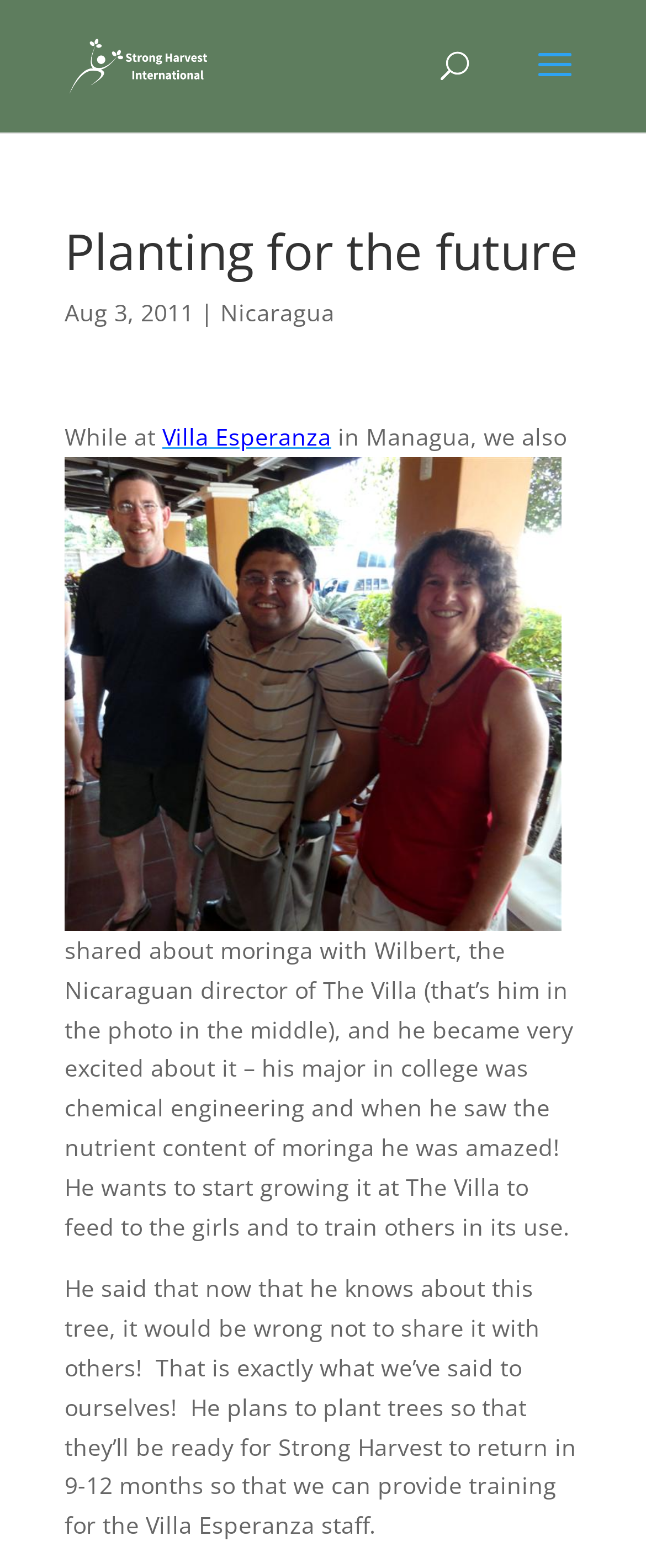What is the name of the organization in the logo?
Based on the screenshot, provide a one-word or short-phrase response.

Strong Harvest International